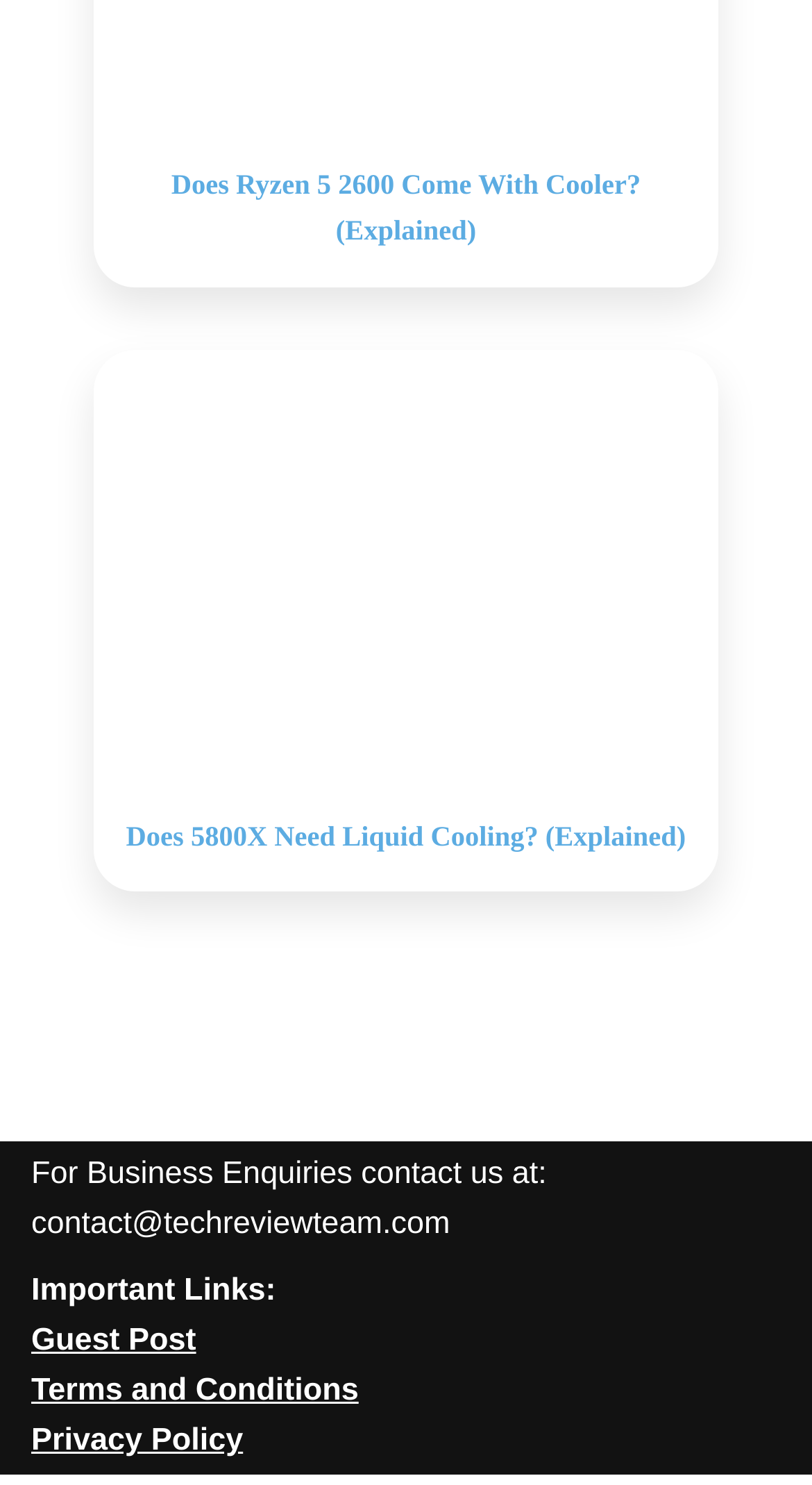Please find the bounding box coordinates of the section that needs to be clicked to achieve this instruction: "Click on the link to learn about the best air coolers".

[0.115, 0.006, 0.885, 0.03]